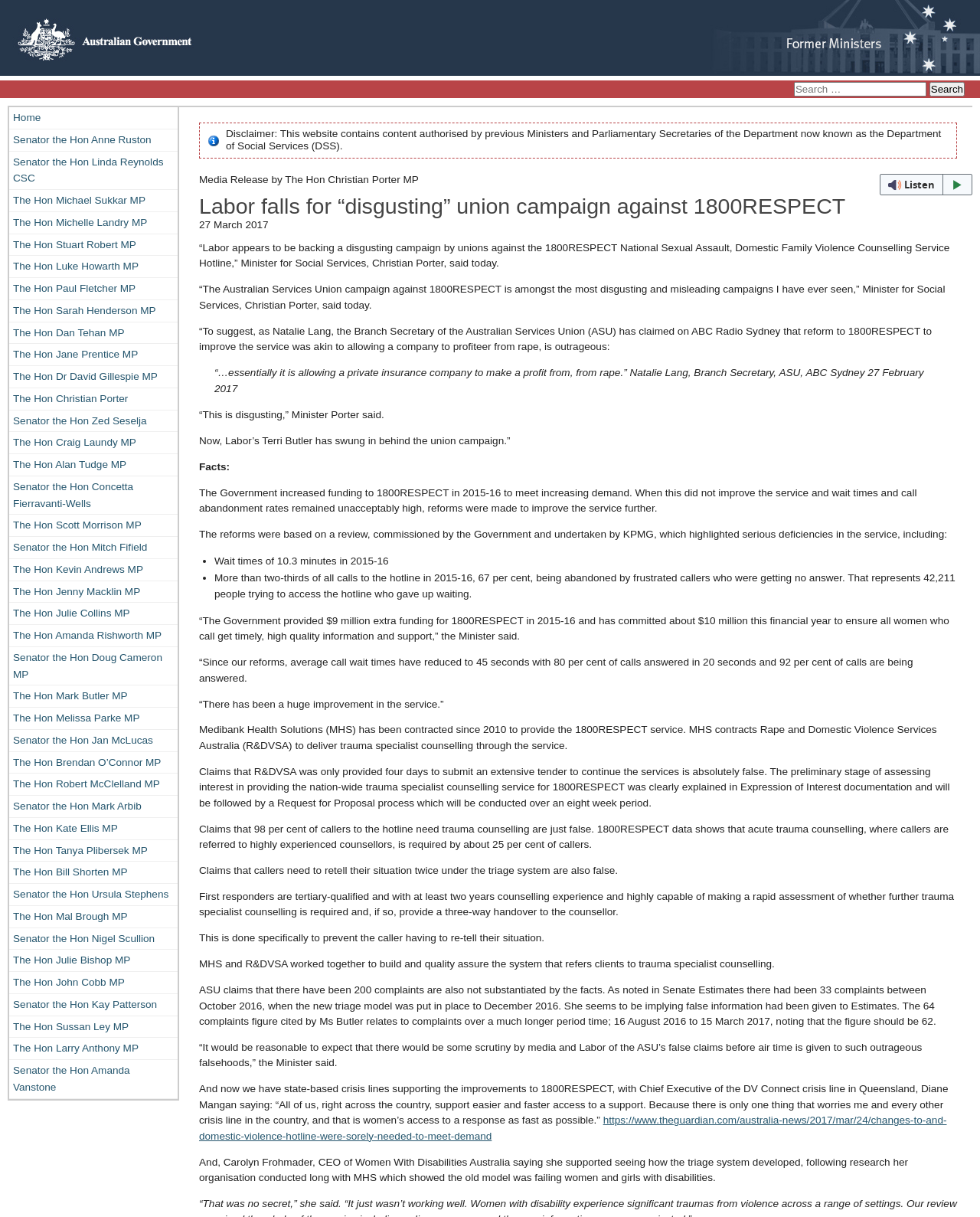Carefully examine the image and provide an in-depth answer to the question: What is the average call wait time after the reforms?

The answer can be found in the text where it says '“Since our reforms, average call wait times have reduced to 45 seconds with 80 per cent of calls answered in 20 seconds and 92 per cent of calls are being answered.'